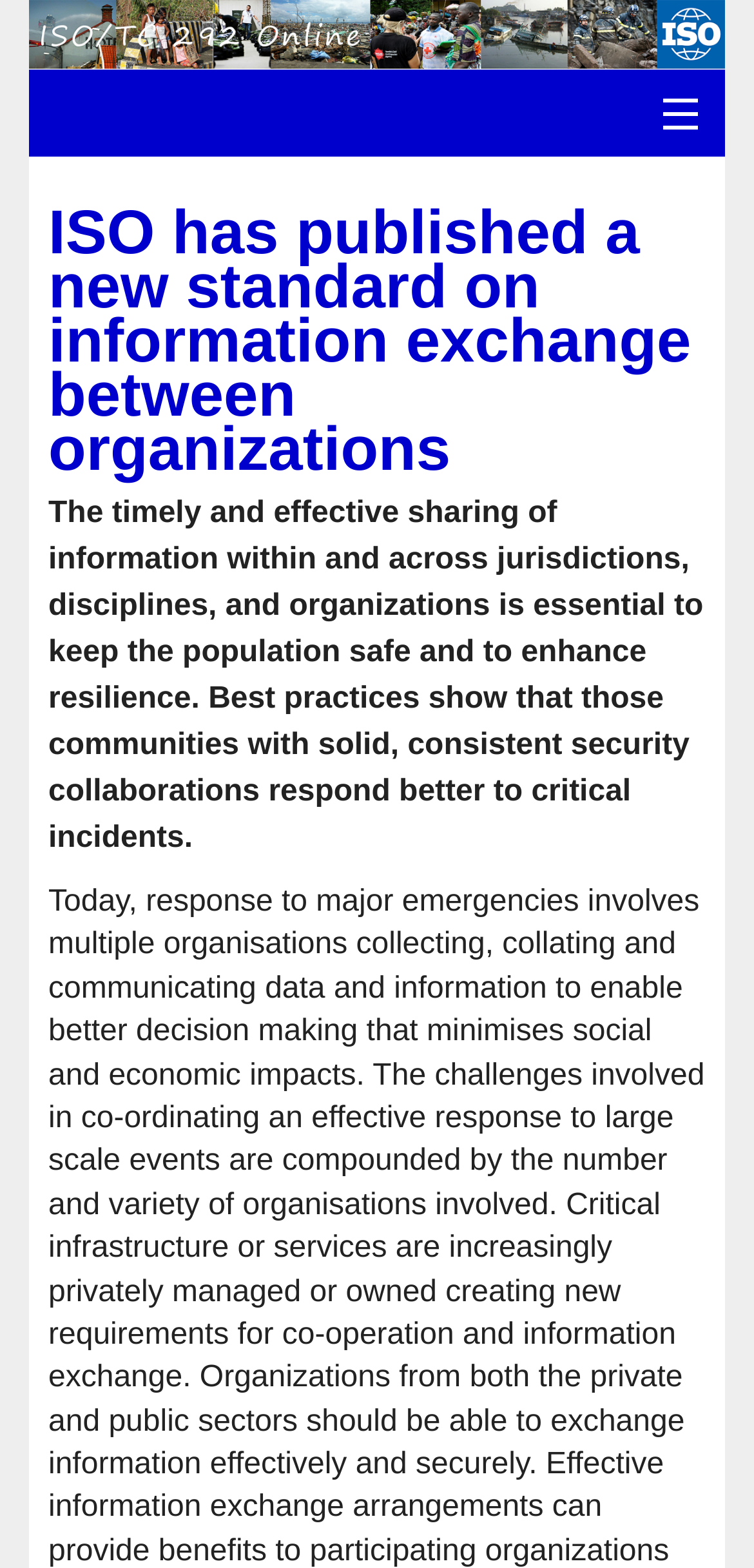Please find and report the bounding box coordinates of the element to click in order to perform the following action: "View case stories". The coordinates should be expressed as four float numbers between 0 and 1, in the format [left, top, right, bottom].

[0.038, 0.67, 0.962, 0.741]